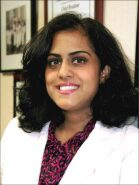Explain in detail what you see in the image.

This image features Dr. Malini Narayanan, a board-certified neurosurgeon known for her dedication to patient care and her expertise in neurosurgery. In the photograph, Dr. Narayanan is dressed in a professional white coat, which signifies her medical profession. She has dark, wavy hair and is smiling warmly, suggesting a friendly and approachable demeanor. Behind her, there are framed photographs that hint at her esteemed career and background in medicine. Dr. Narayanan practices in the Montgomery County area and is affiliated with several respected hospitals, reflecting her commitment to providing high-quality healthcare. Her educational accomplishments include degrees from prestigious institutions such as the University of Chicago and Massachusetts Institute of Technology, showcasing her impressive qualifications in the medical field.